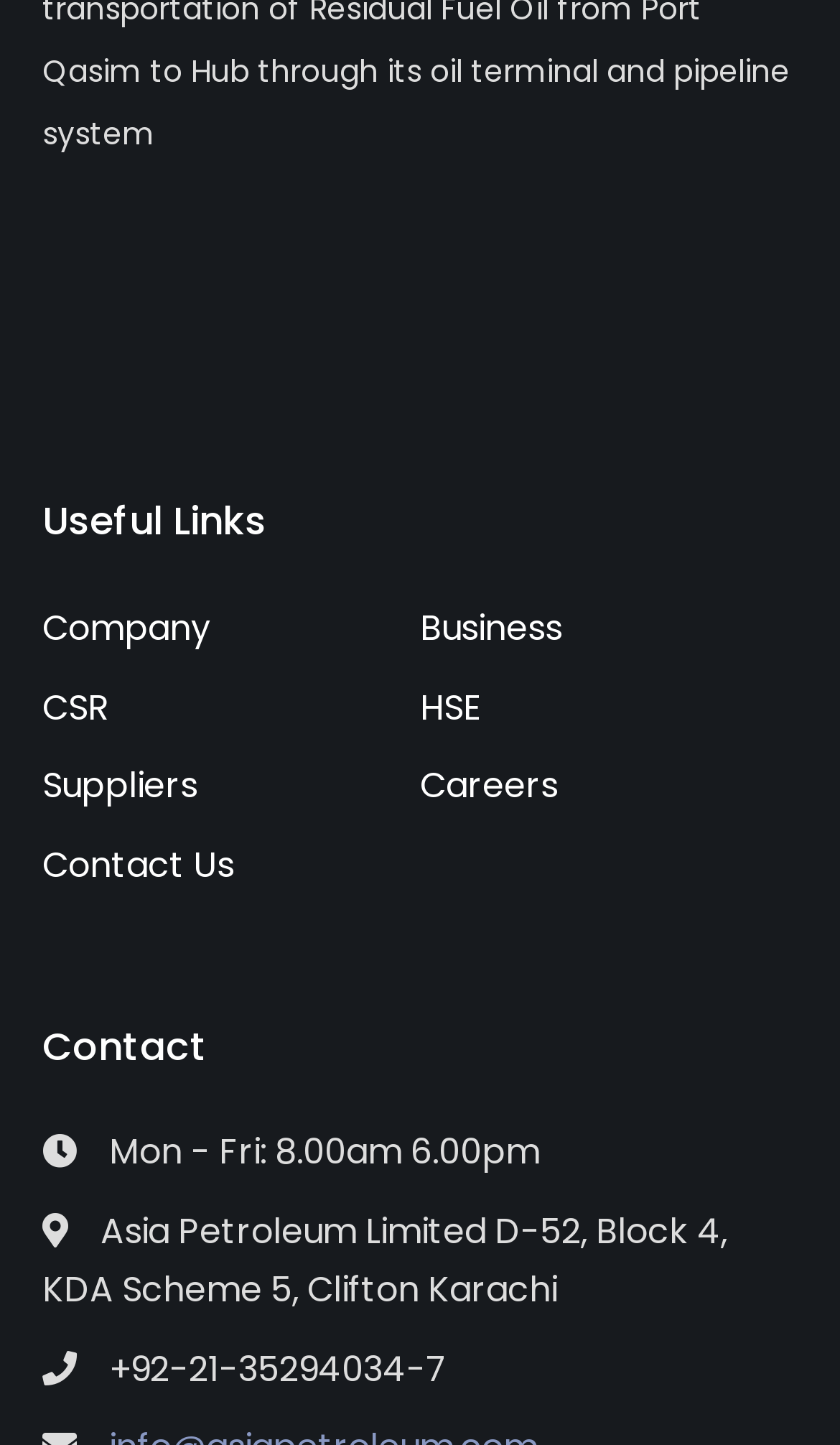Locate the bounding box coordinates of the element I should click to achieve the following instruction: "Click on Paris link".

[0.229, 0.203, 0.409, 0.233]